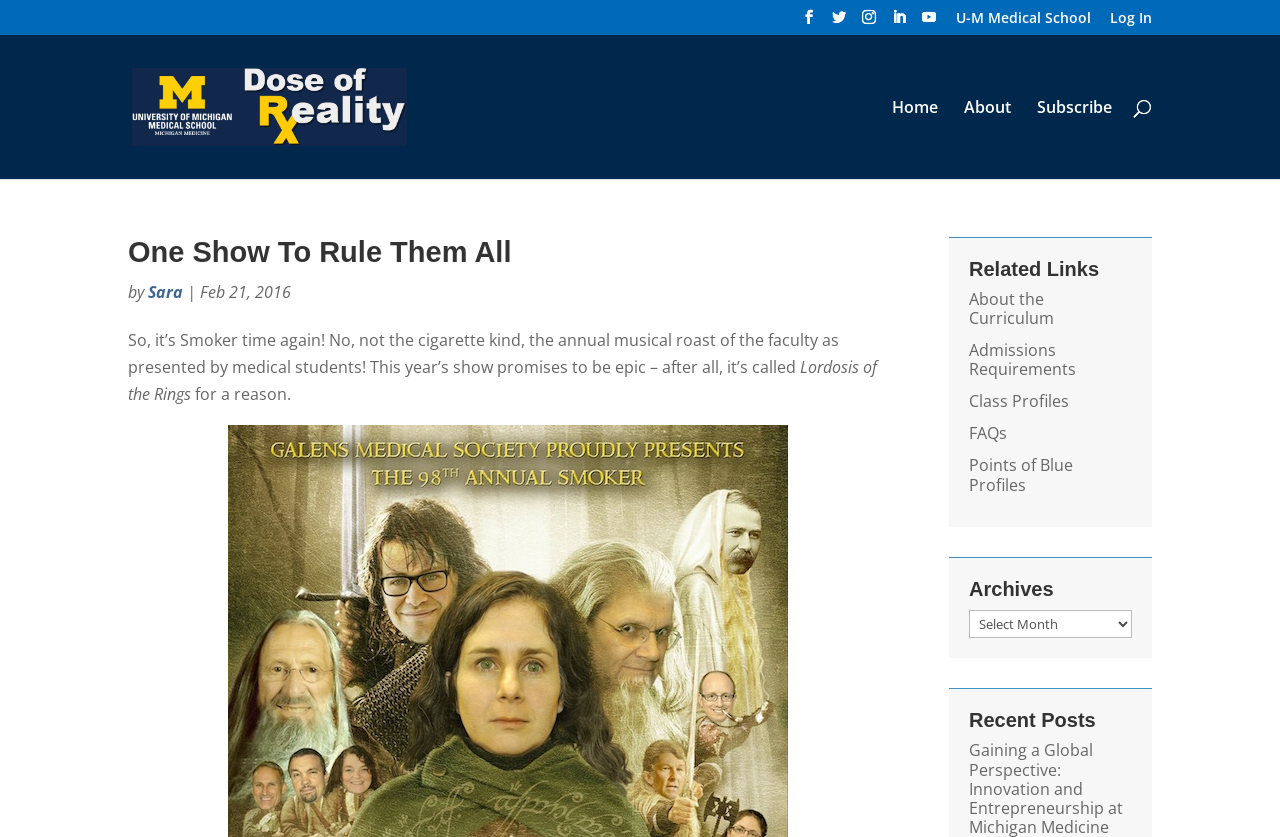What is the name of the annual musical roast of the faculty?
Observe the image and answer the question with a one-word or short phrase response.

Smoker